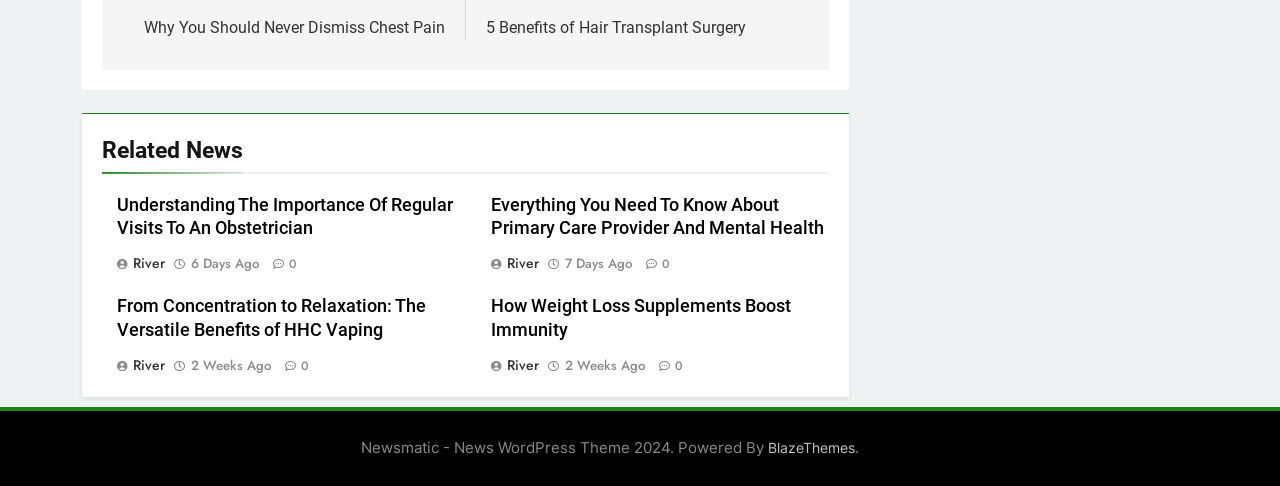Please find the bounding box coordinates of the element that you should click to achieve the following instruction: "Read article about understanding the importance of regular visits to an obstetrician". The coordinates should be presented as four float numbers between 0 and 1: [left, top, right, bottom].

[0.091, 0.398, 0.356, 0.497]